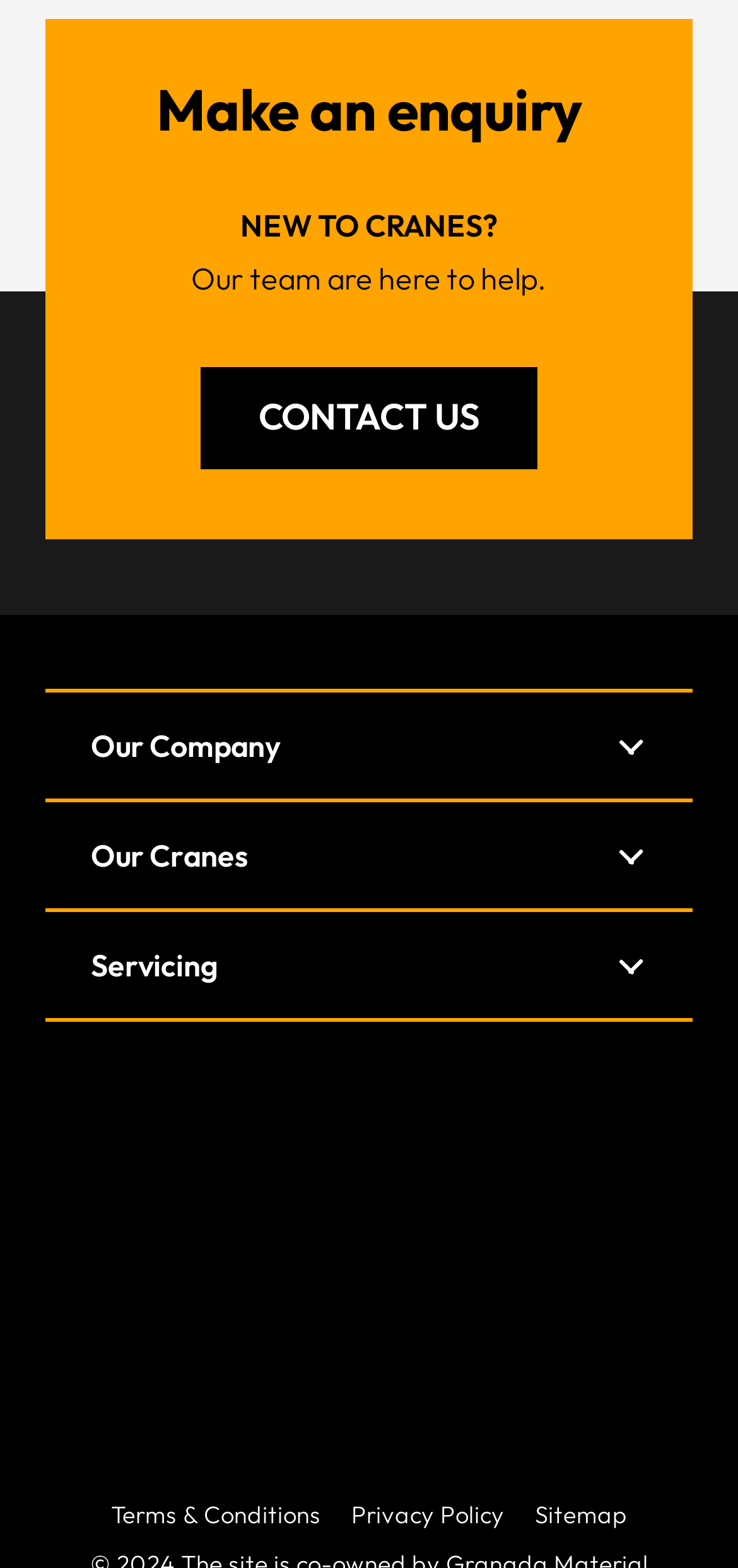Respond to the following query with just one word or a short phrase: 
How many links are present at the bottom of the page?

3